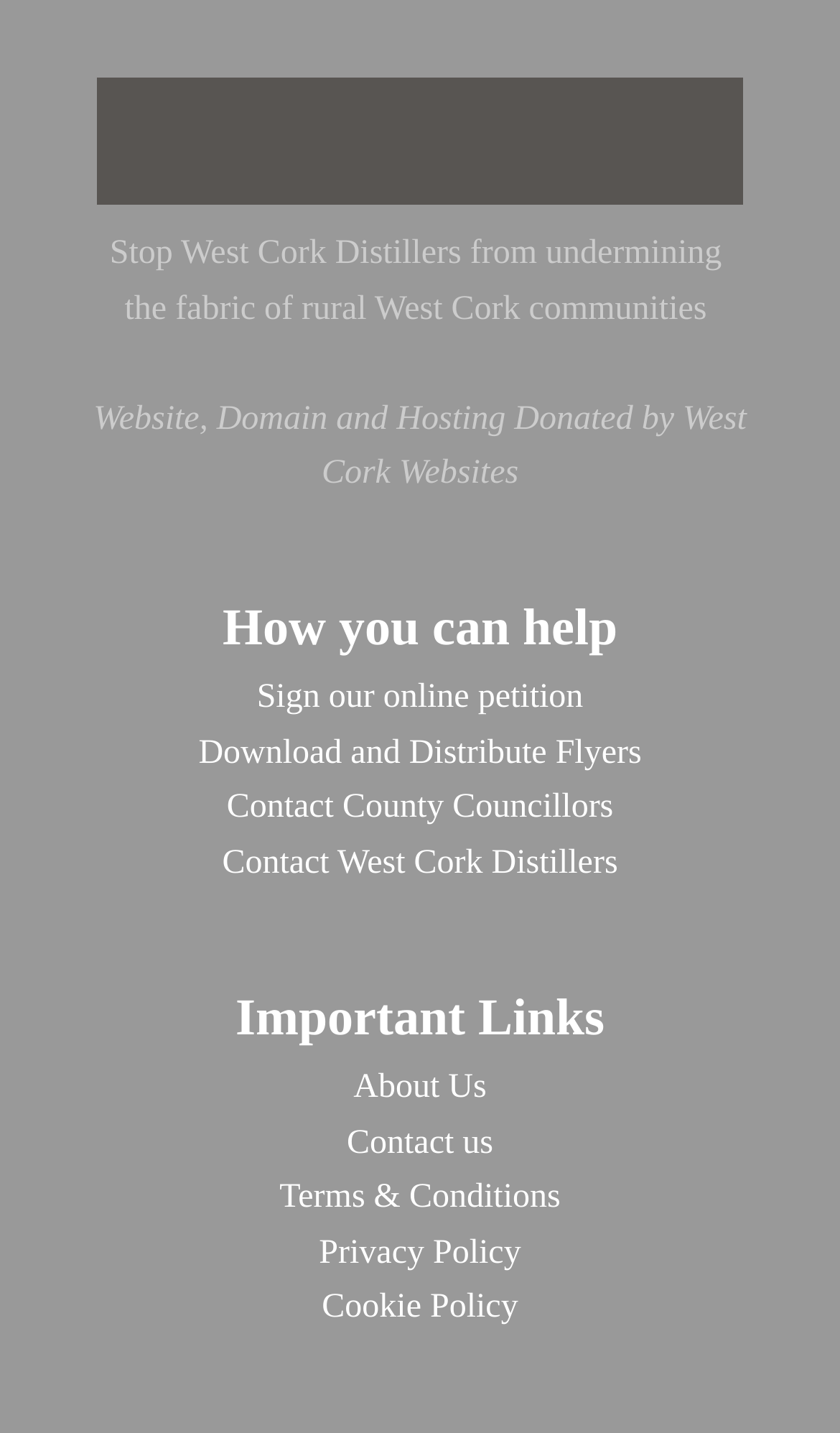Please give the bounding box coordinates of the area that should be clicked to fulfill the following instruction: "Contact the website administrators". The coordinates should be in the format of four float numbers from 0 to 1, i.e., [left, top, right, bottom].

[0.413, 0.778, 0.587, 0.817]